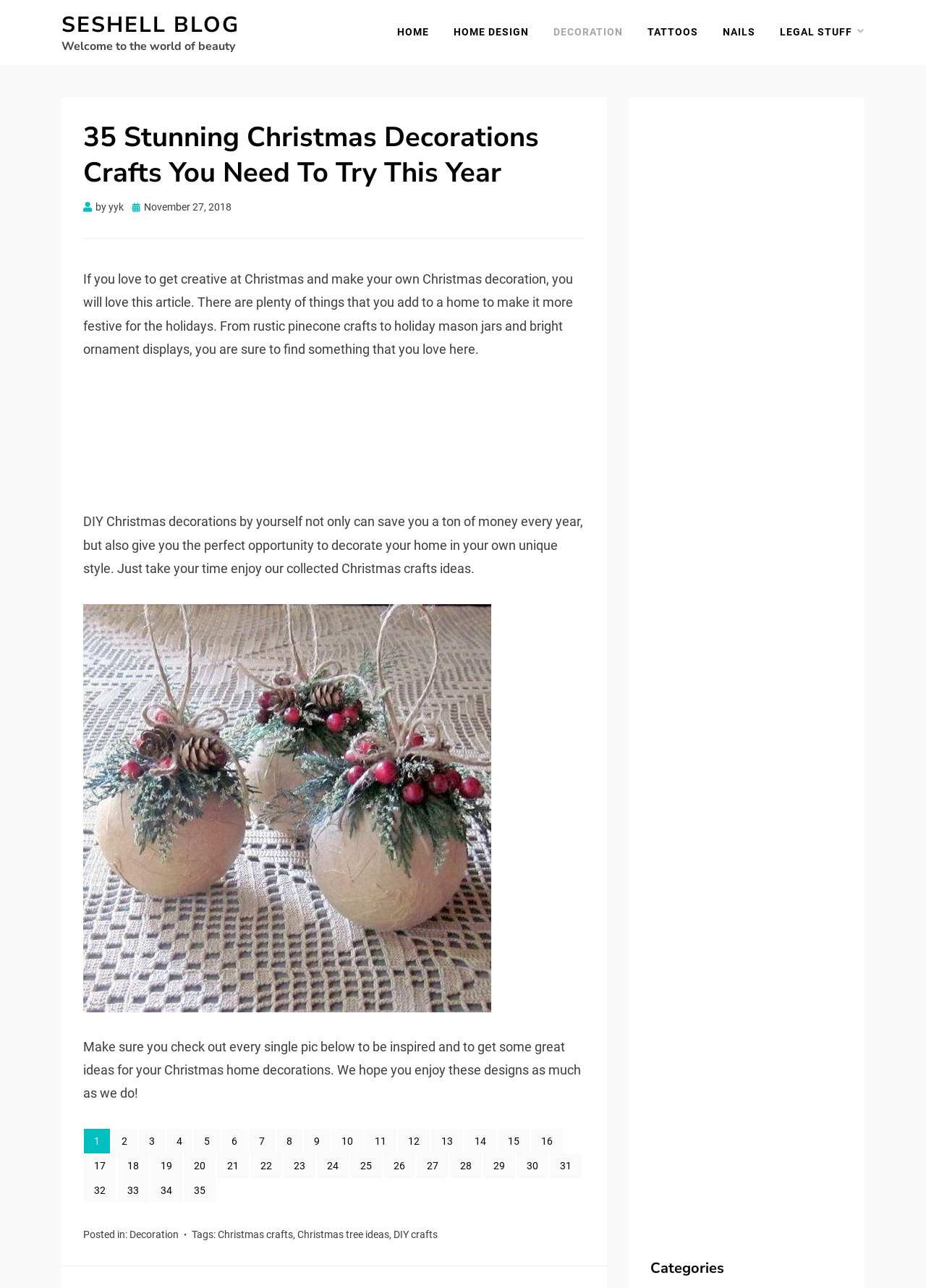Generate the title text from the webpage.

35 Stunning Christmas Decorations Crafts You Need To Try This Year